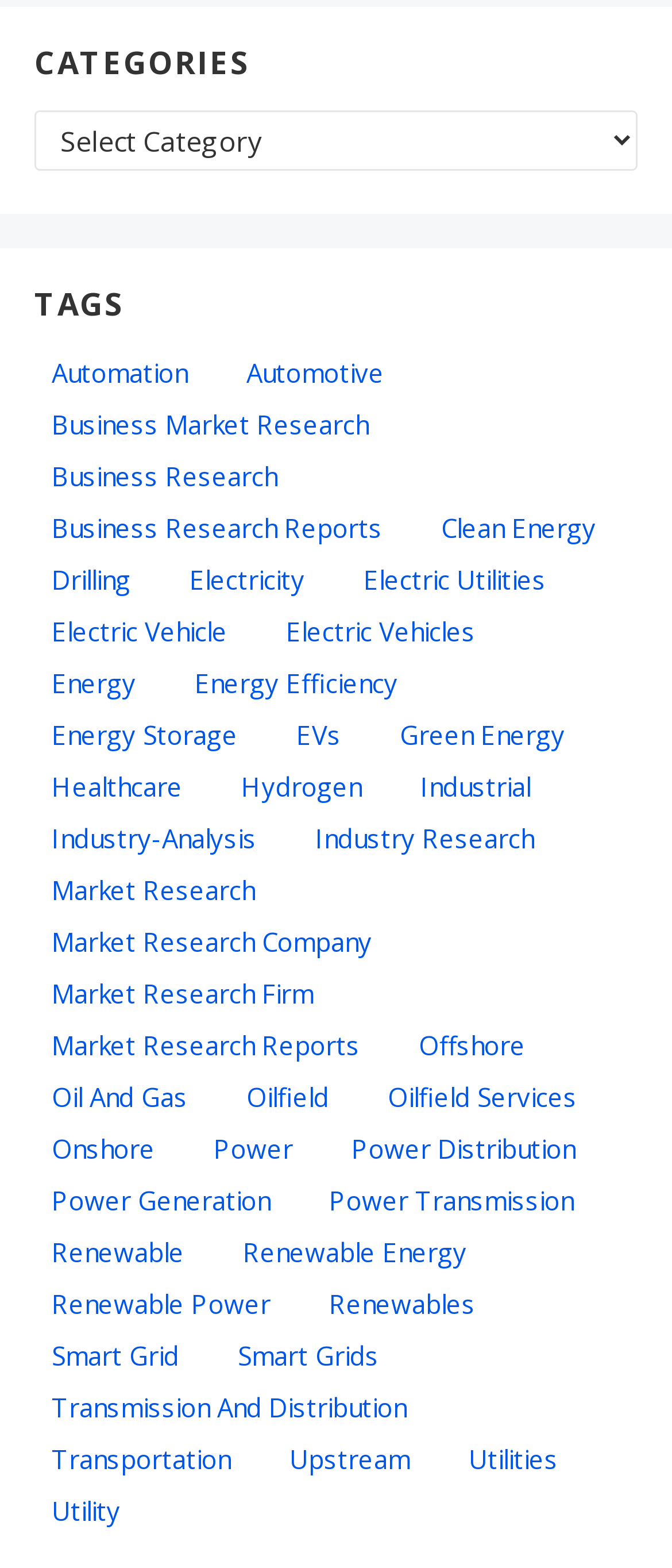Please give a short response to the question using one word or a phrase:
What is the first tag listed under the 'TAGS' section?

Automation